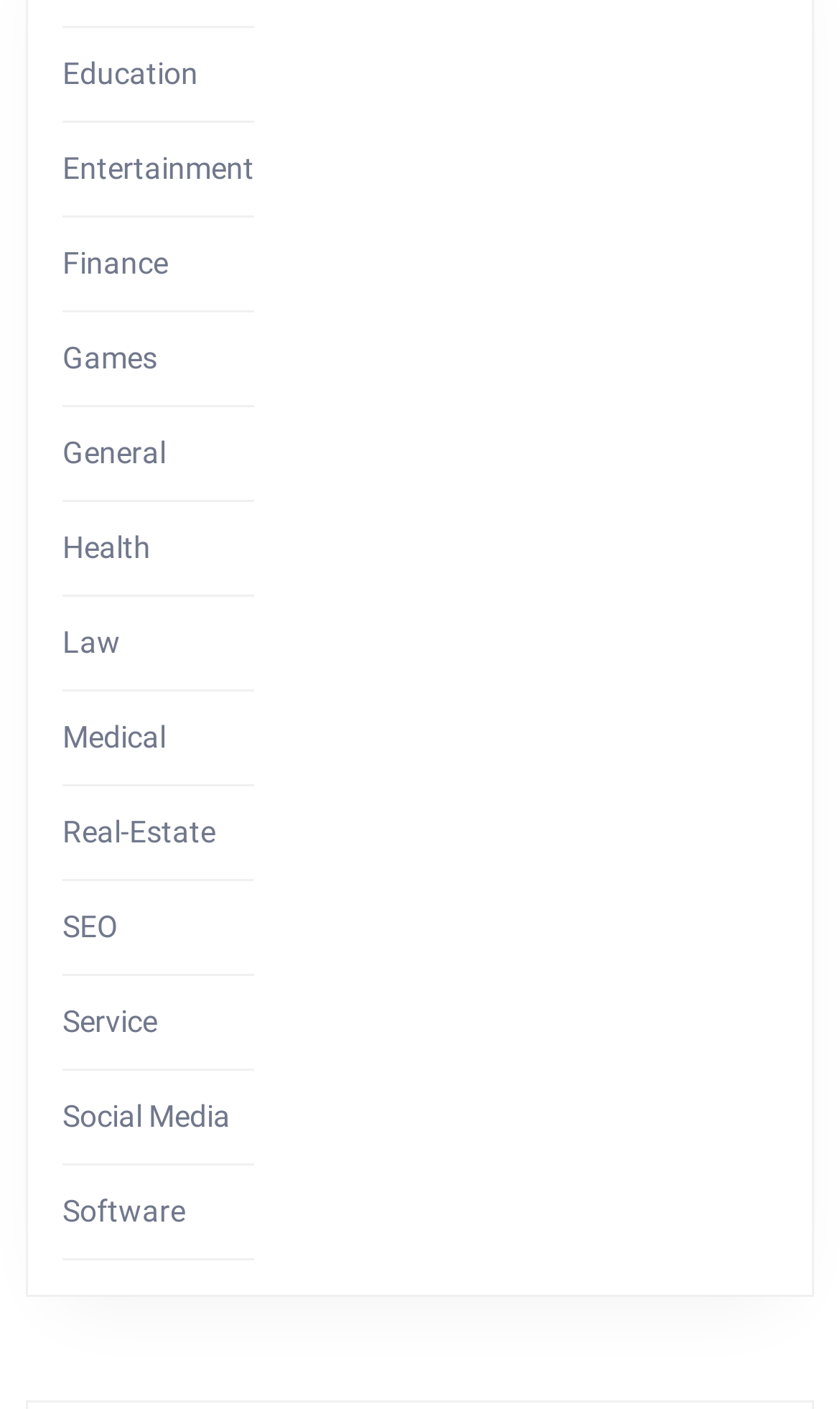Is the 'SEO' link above or below the 'Medical' link?
Using the image, answer in one word or phrase.

Above